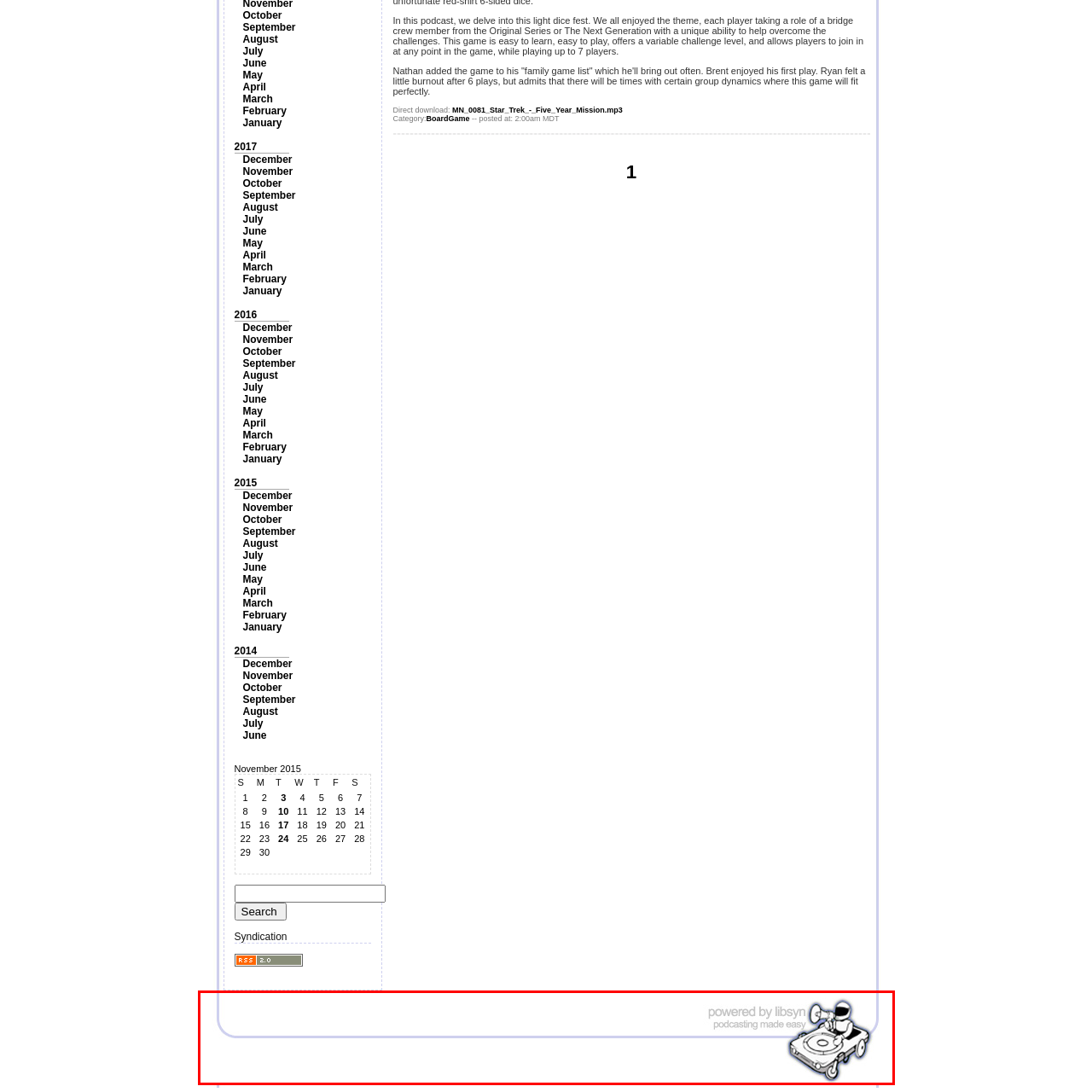Detail the features and components of the image inside the red outline.

The image features a sleek, minimalist design that highlights the branding of Libsyn, a well-known platform for podcast hosting. Prominently displayed is the phrase "powered by Libsyn," emphasizing its role in facilitating seamless podcasting experiences. To the right, a stylized graphic of a vinyl record player with a cartoon figure, likely representing a podcaster or DJ, reinforces the audio-centric theme of the service. The color scheme features soft hues of blue and grey, contributing to a modern and professional aesthetic that appeals to content creators in the podcasting space. This visual effectively communicates the brand's commitment to making podcasting accessible and easy for users.